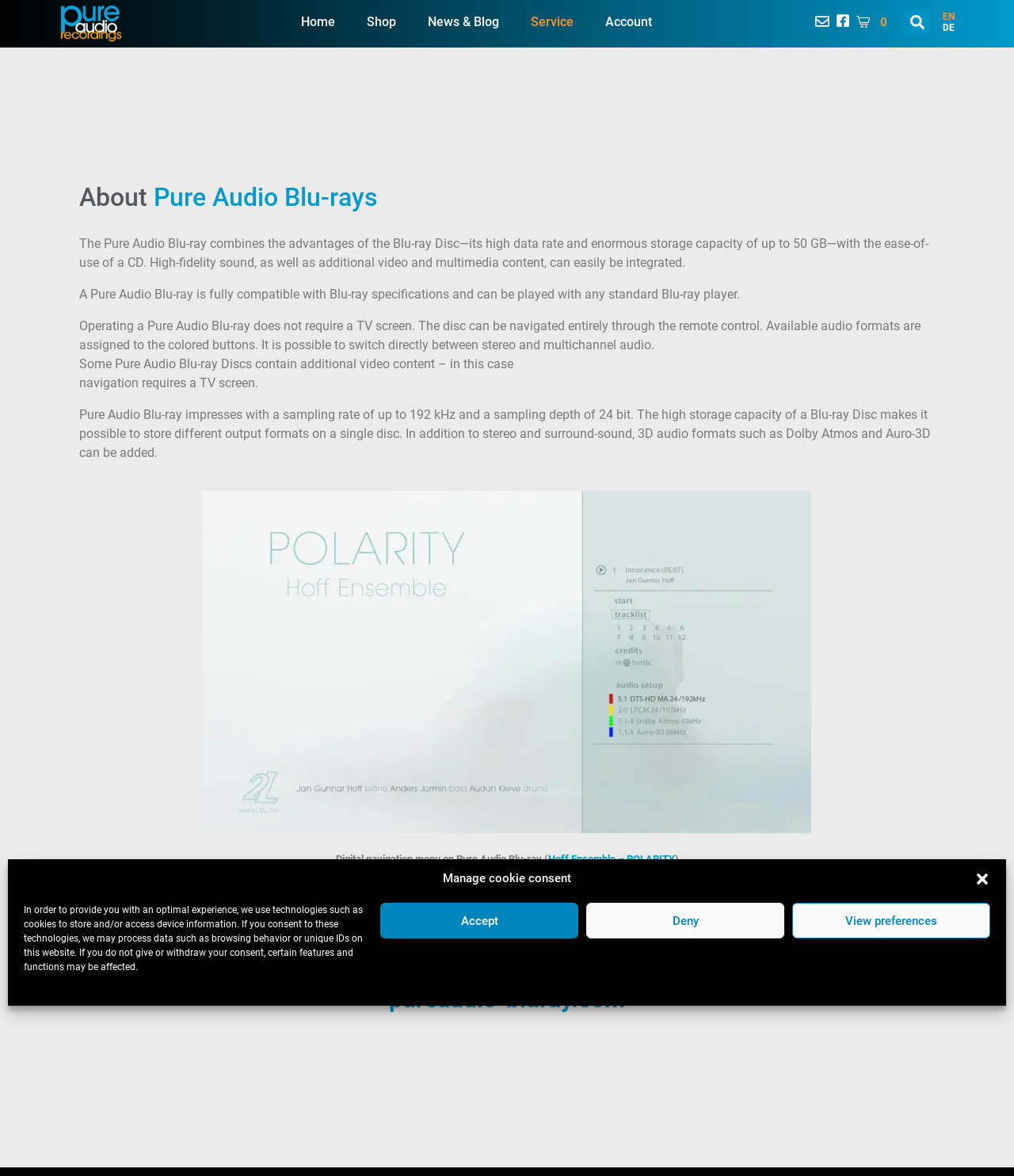Can you find the bounding box coordinates of the area I should click to execute the following instruction: "Search for something"?

[0.891, 0.007, 0.918, 0.03]